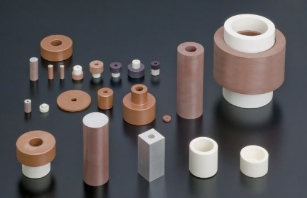Refer to the image and answer the question with as much detail as possible: What is the potential application of the components?

The caption suggests that the components 'may be utilized in applications related to polarizability and charge density in scientific or engineering contexts', indicating that they have potential uses in these fields.